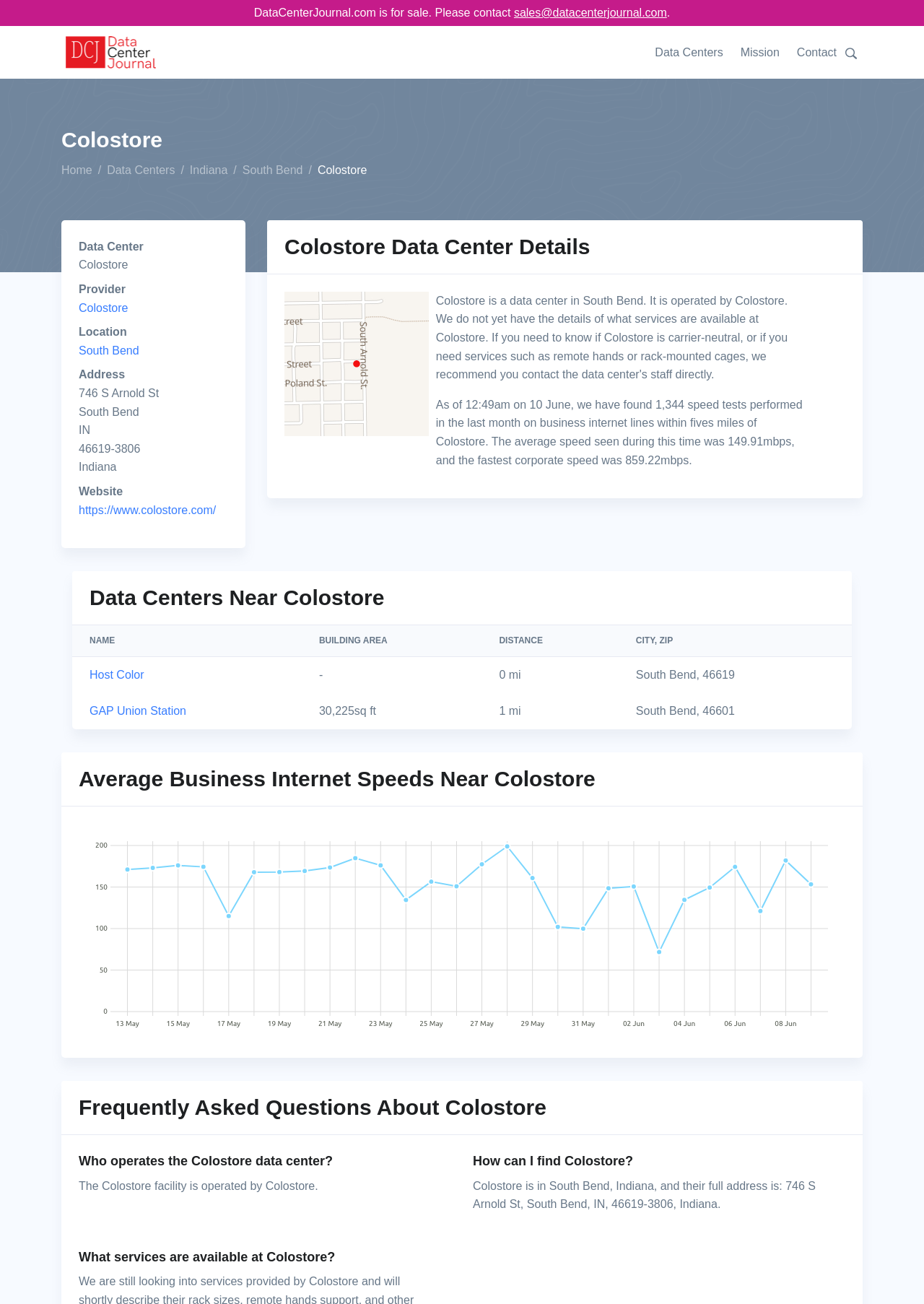Please indicate the bounding box coordinates of the element's region to be clicked to achieve the instruction: "Click on the Data Center Journal Logo". Provide the coordinates as four float numbers between 0 and 1, i.e., [left, top, right, bottom].

[0.066, 0.022, 0.173, 0.058]